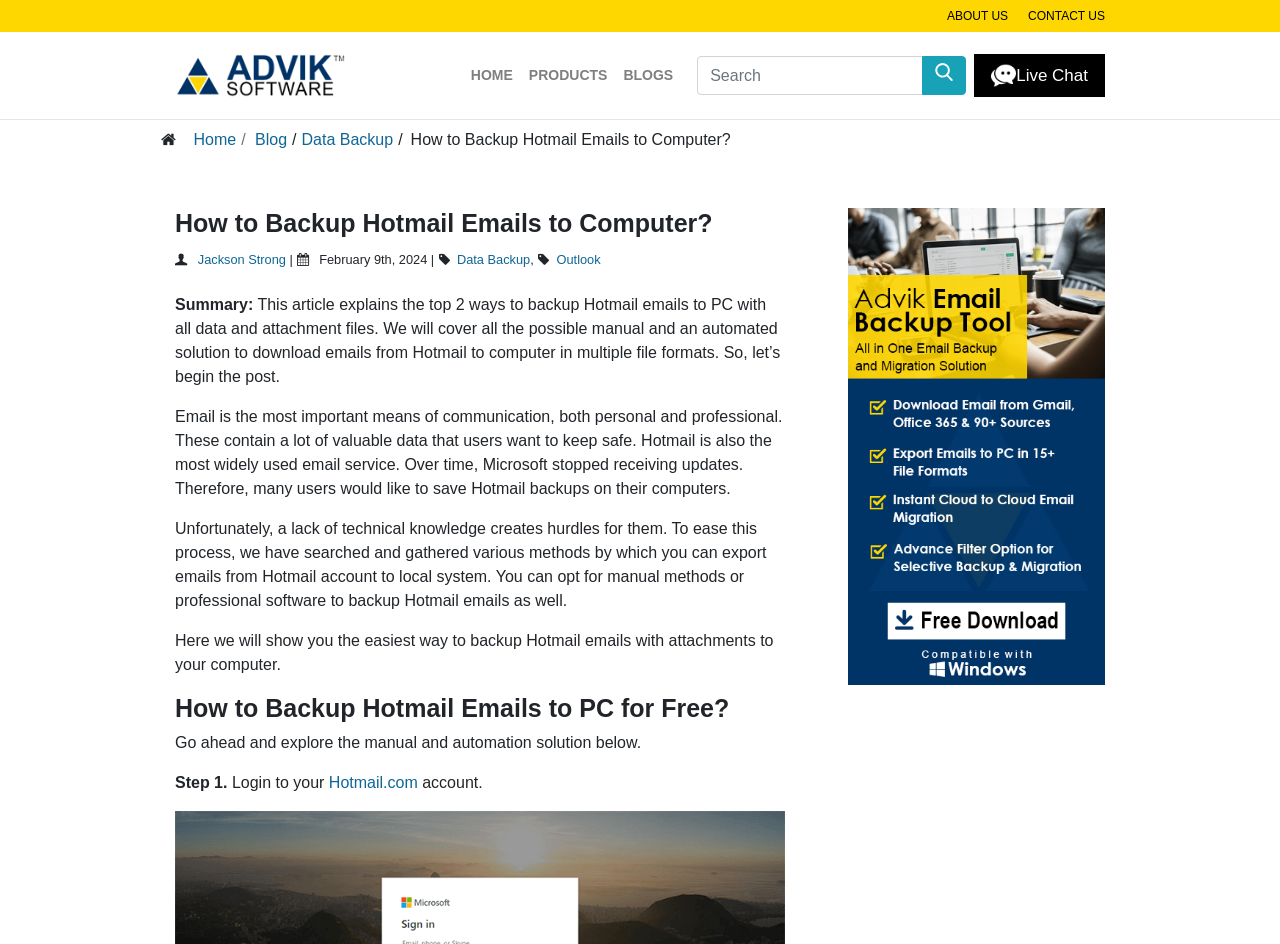What is the first step to backup Hotmail emails?
Kindly answer the question with as much detail as you can.

According to the webpage, 'Step 1. Login to your Hotmail.com account.' which indicates that the first step to backup Hotmail emails is to login to the Hotmail account.